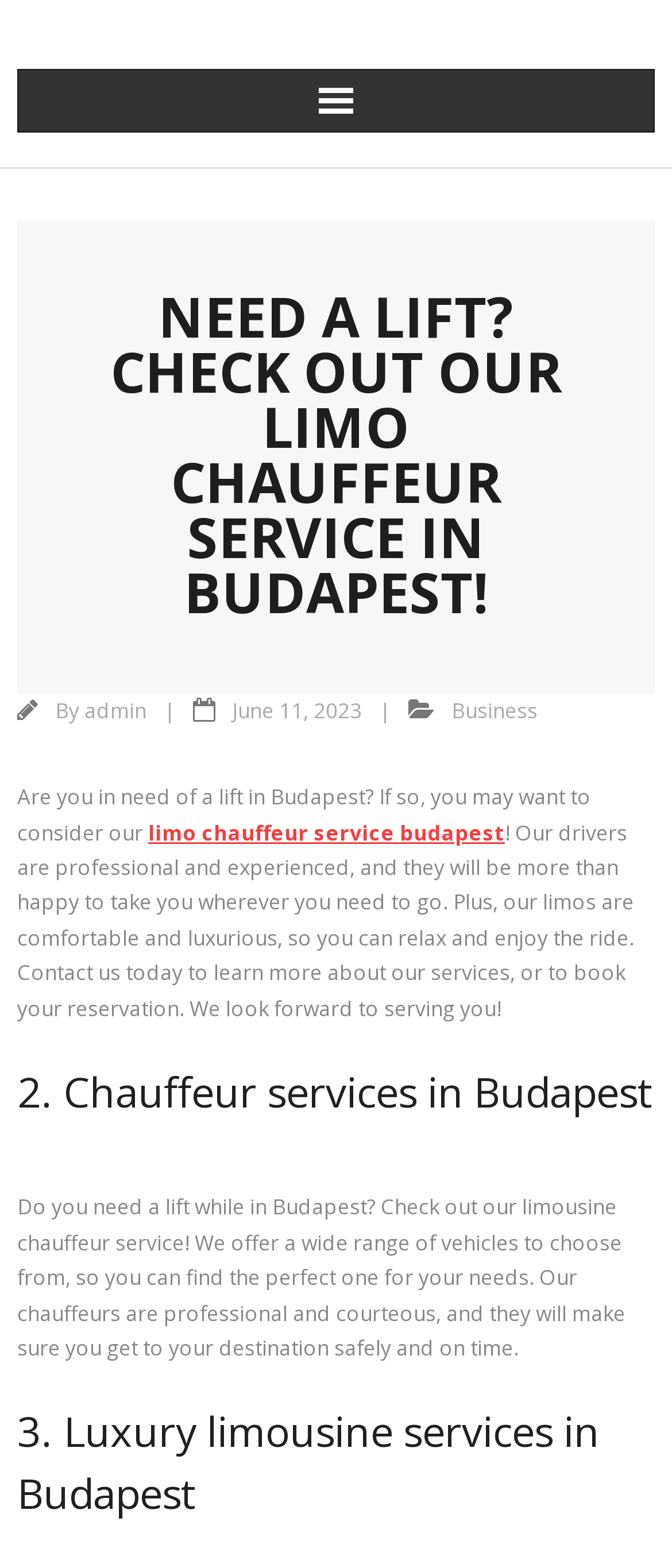Refer to the image and provide a thorough answer to this question:
What is the focus of the service?

The focus of the service is Budapest, as the webpage repeatedly mentions Budapest as the location where the service is offered.